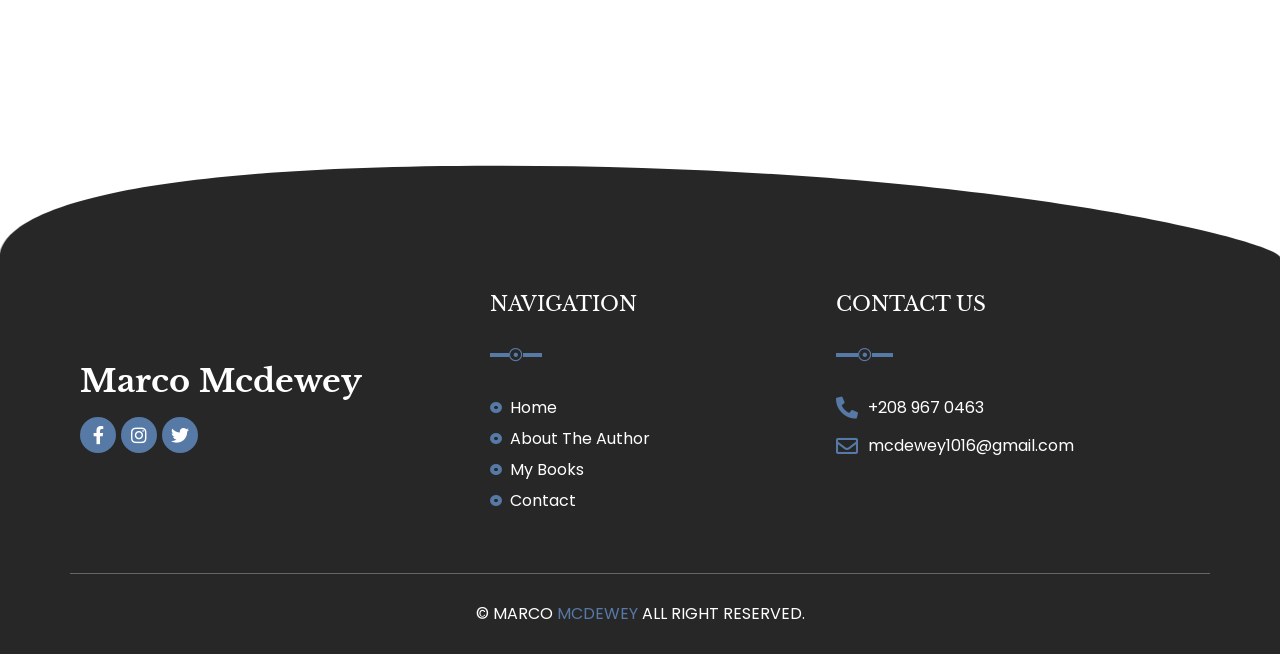Based on the element description "Twitter", predict the bounding box coordinates of the UI element.

[0.127, 0.637, 0.155, 0.692]